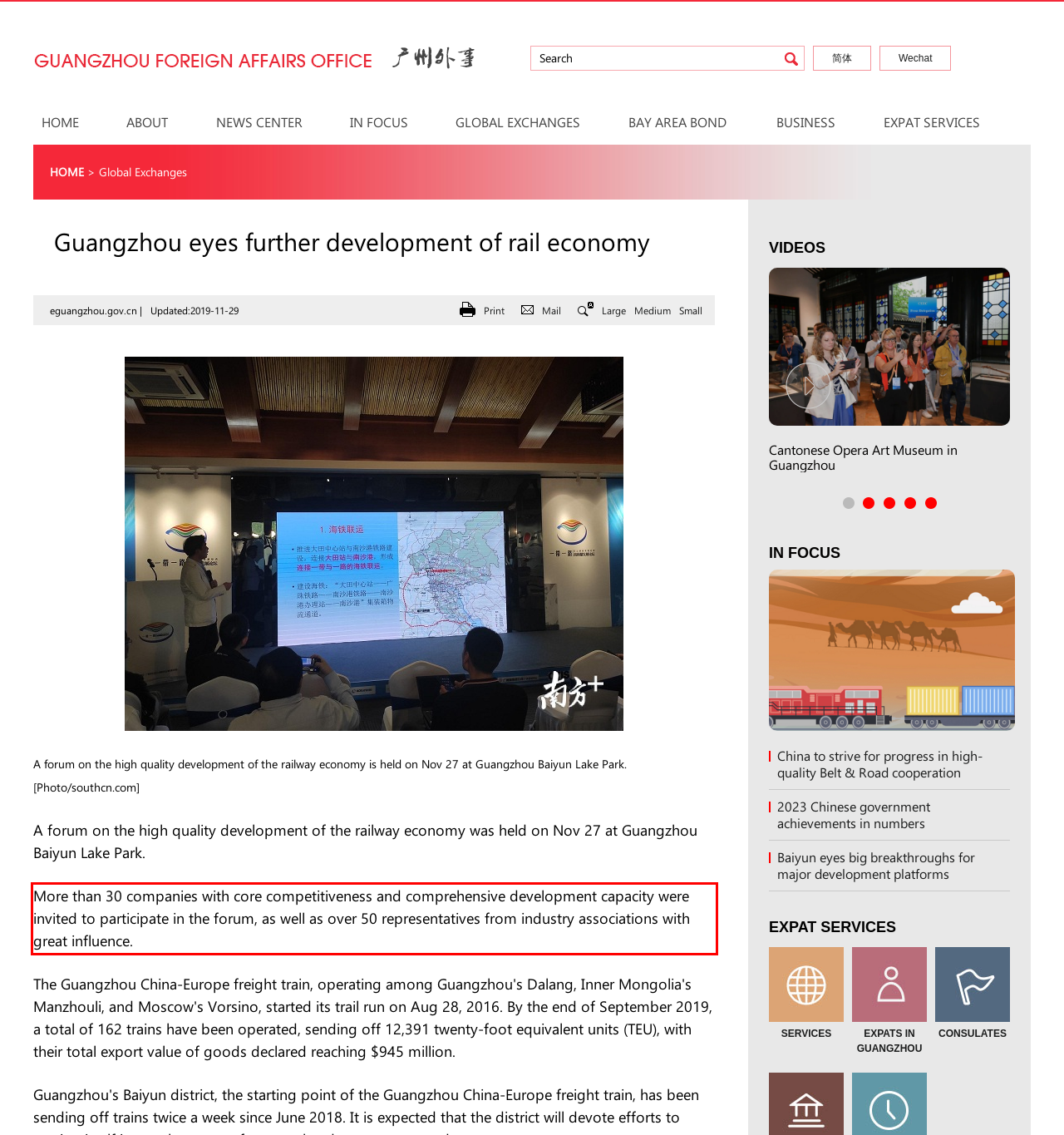You are provided with a screenshot of a webpage that includes a red bounding box. Extract and generate the text content found within the red bounding box.

More than 30 companies with core competitiveness and comprehensive development capacity were invited to participate in the forum, as well as over 50 representatives from industry associations with great influence.